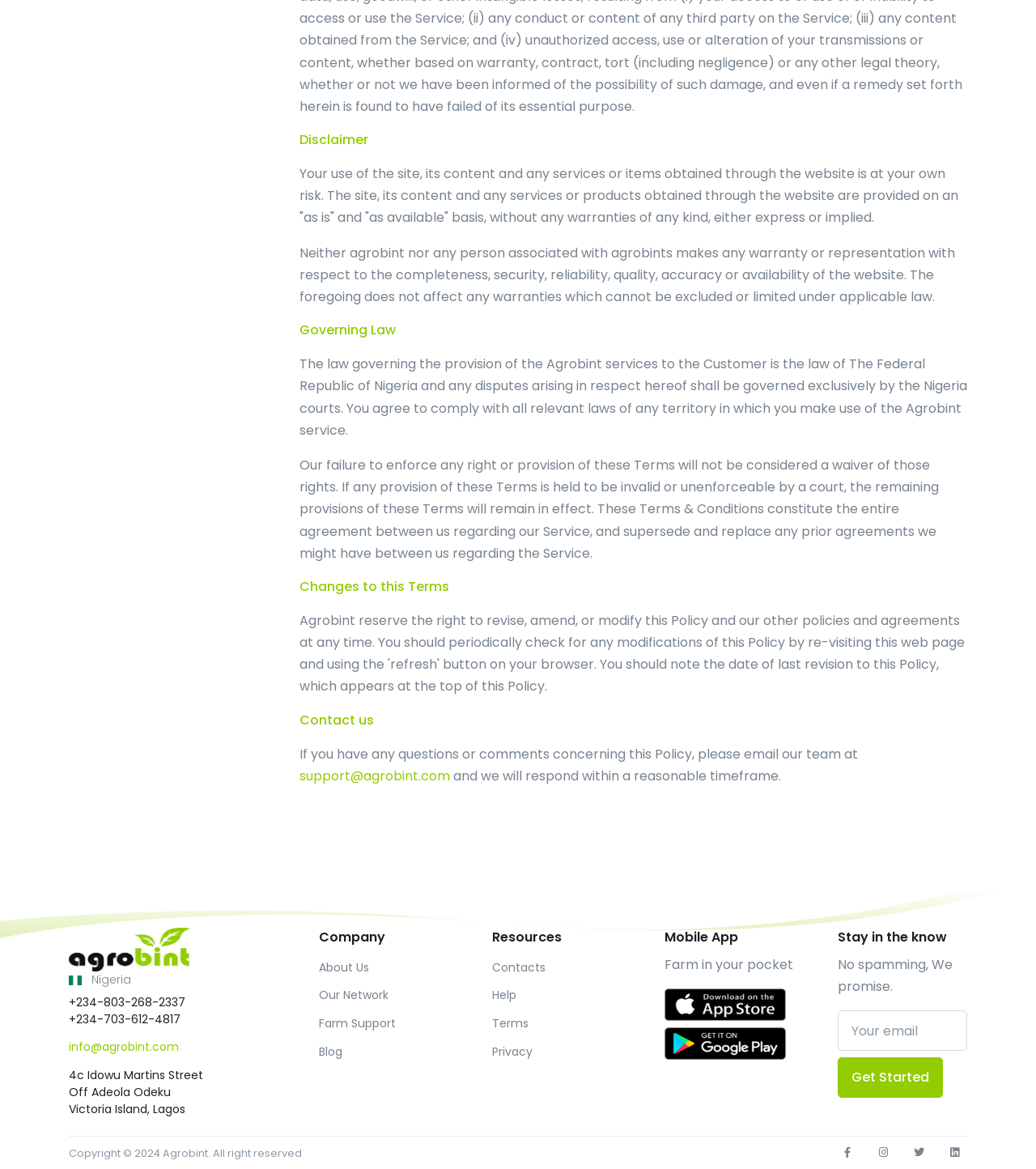Pinpoint the bounding box coordinates of the element to be clicked to execute the instruction: "Click the 'Nigeria Flag' button".

[0.066, 0.831, 0.266, 0.845]